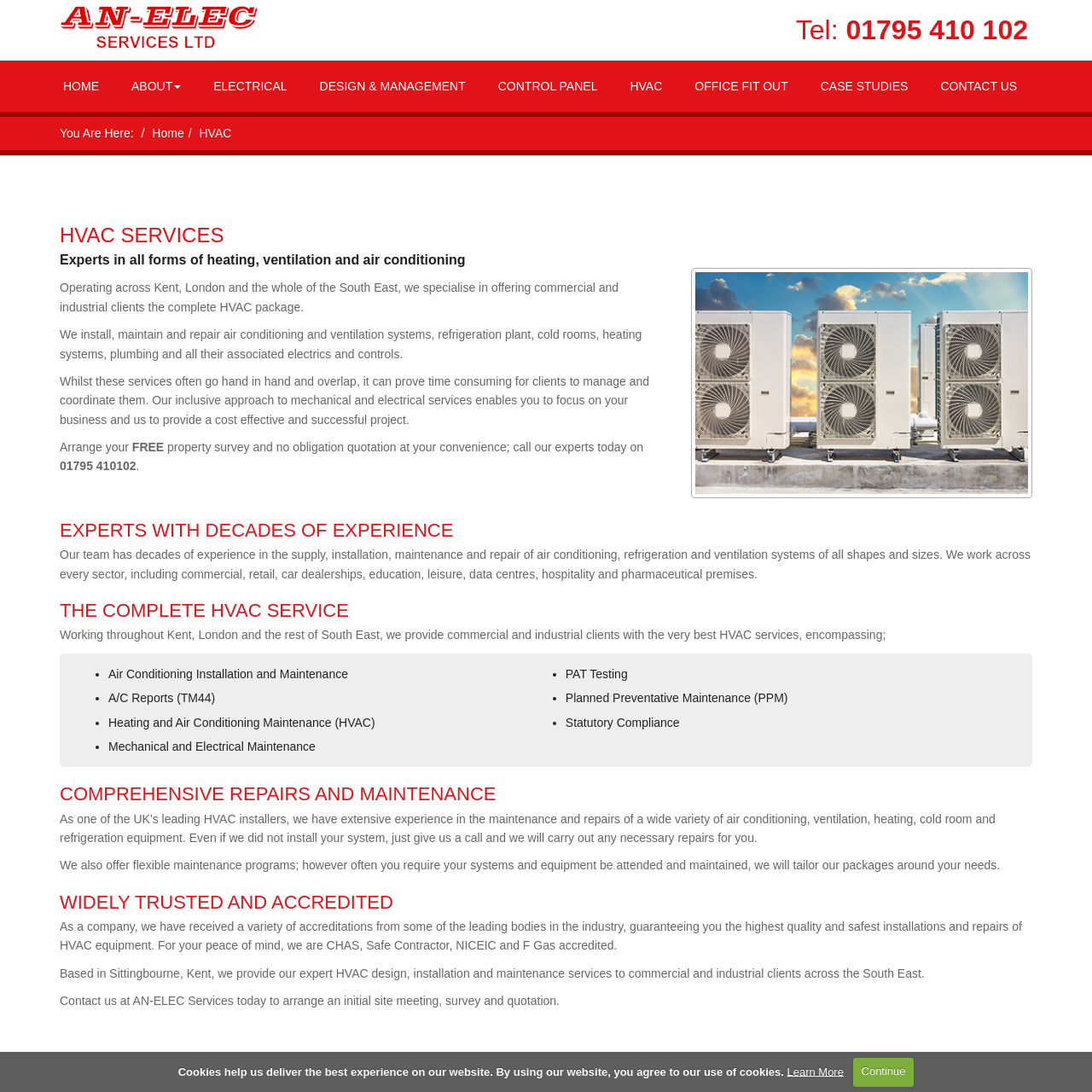Specify the bounding box coordinates of the element's area that should be clicked to execute the given instruction: "Call the phone number". The coordinates should be four float numbers between 0 and 1, i.e., [left, top, right, bottom].

[0.768, 0.013, 0.941, 0.041]